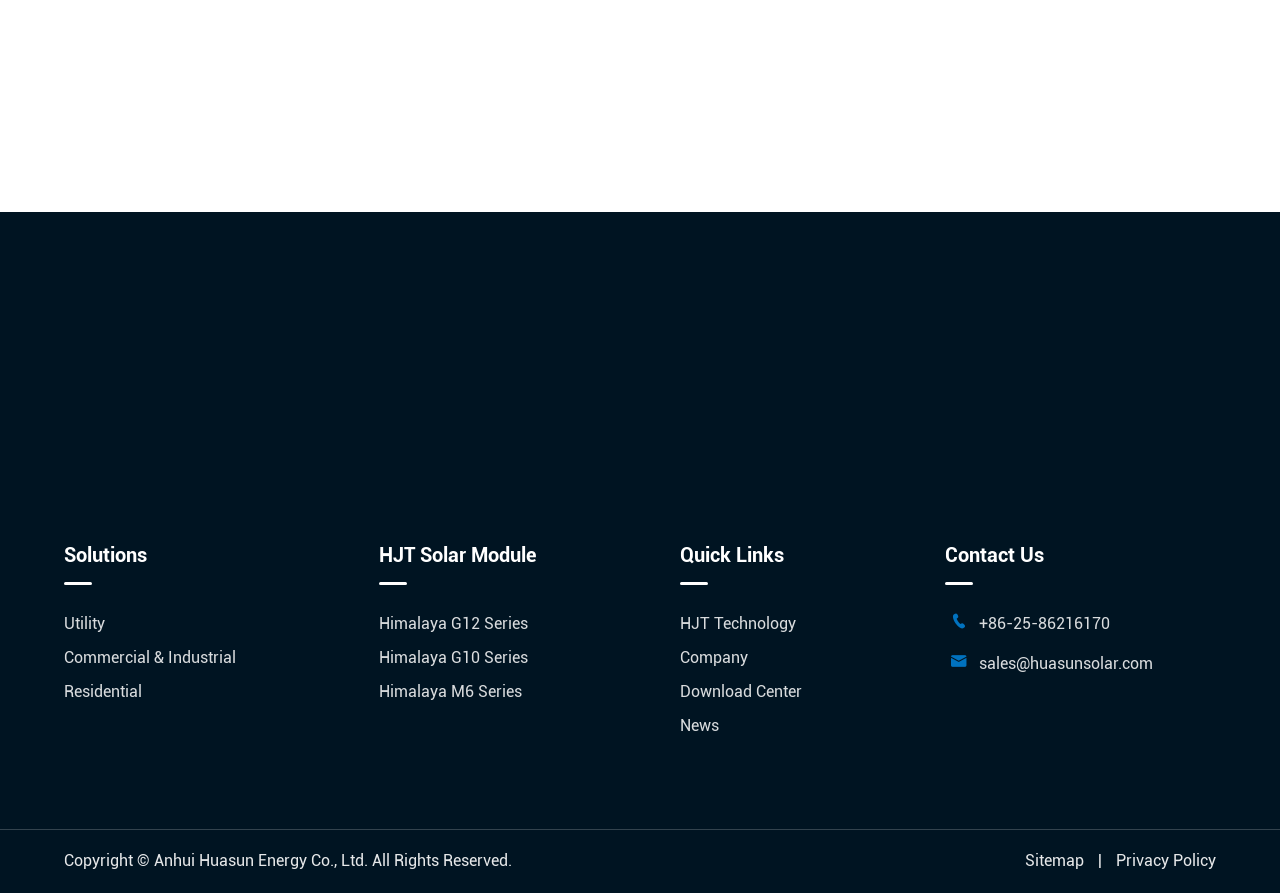Determine the bounding box coordinates for the clickable element to execute this instruction: "Click on Solutions". Provide the coordinates as four float numbers between 0 and 1, i.e., [left, top, right, bottom].

[0.05, 0.605, 0.184, 0.638]